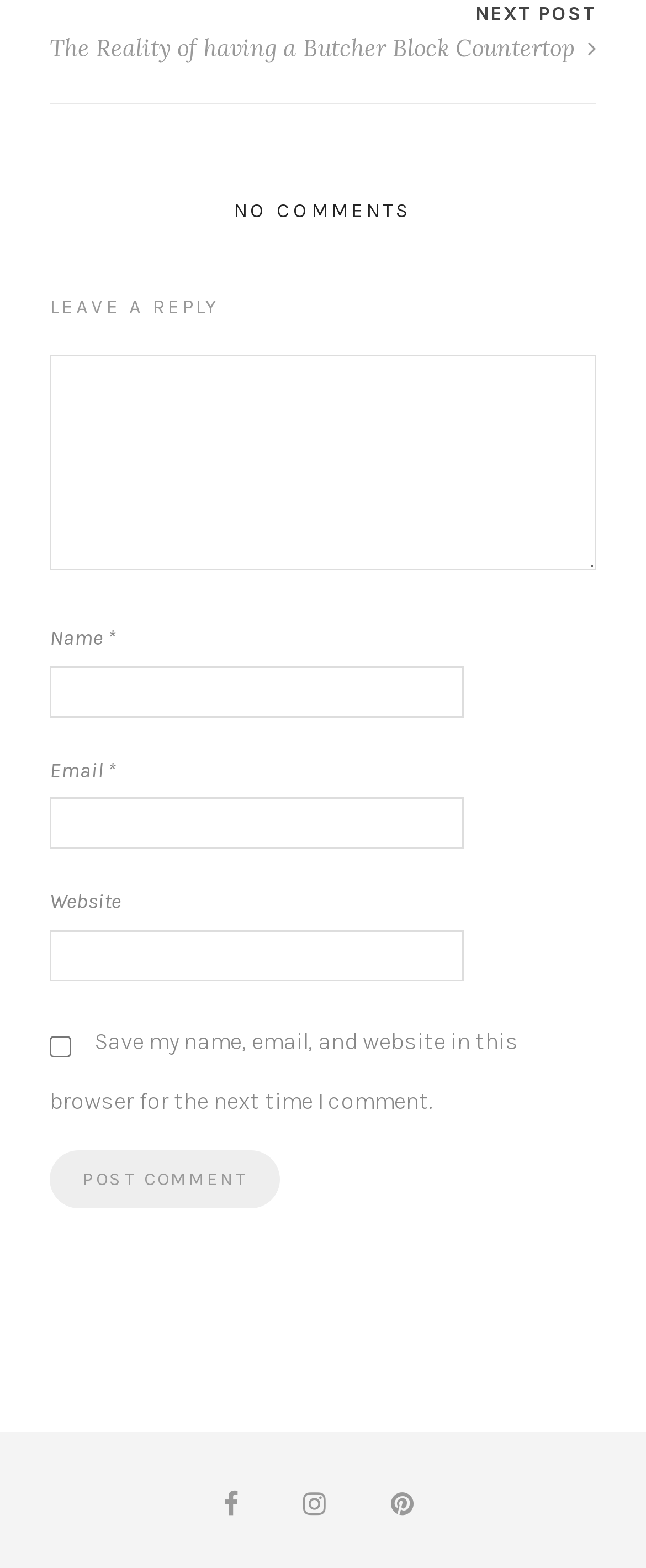Please provide a comprehensive answer to the question below using the information from the image: What is the function of the button with text 'Post Comment'?

The button with text 'Post Comment' is located at the bottom of the comment form and is likely used to submit the comment after filling in the required fields.